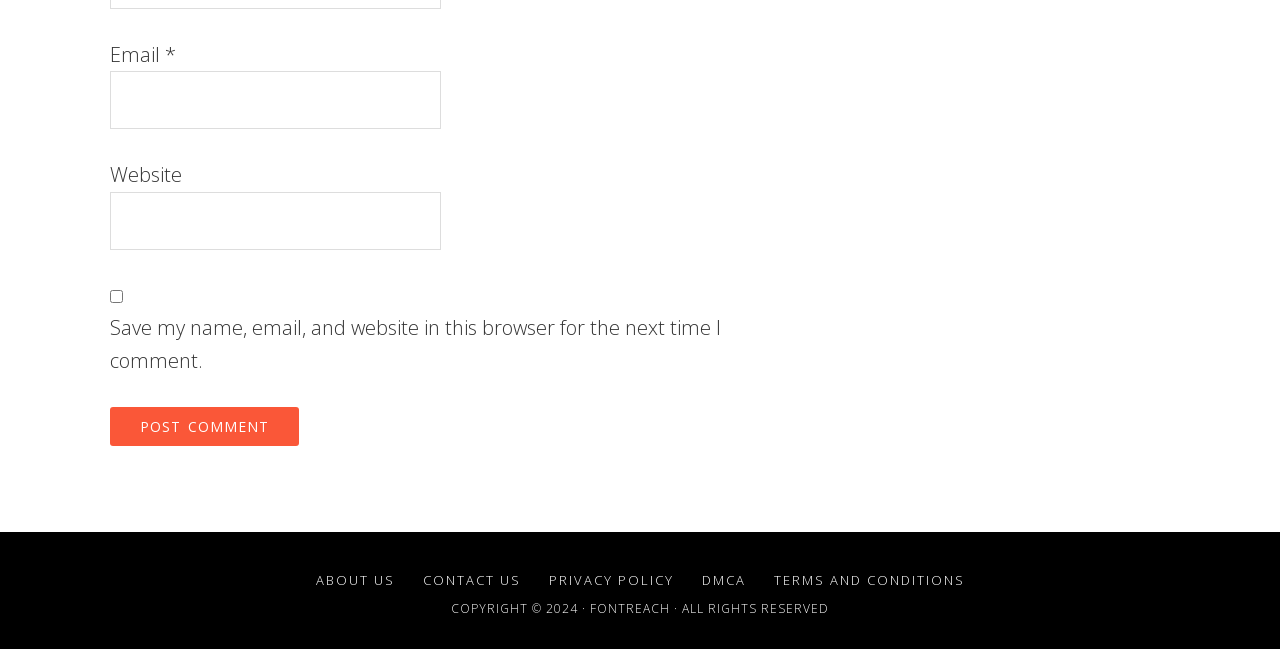What are the links at the bottom of the page? From the image, respond with a single word or brief phrase.

About Us, Contact Us, etc.